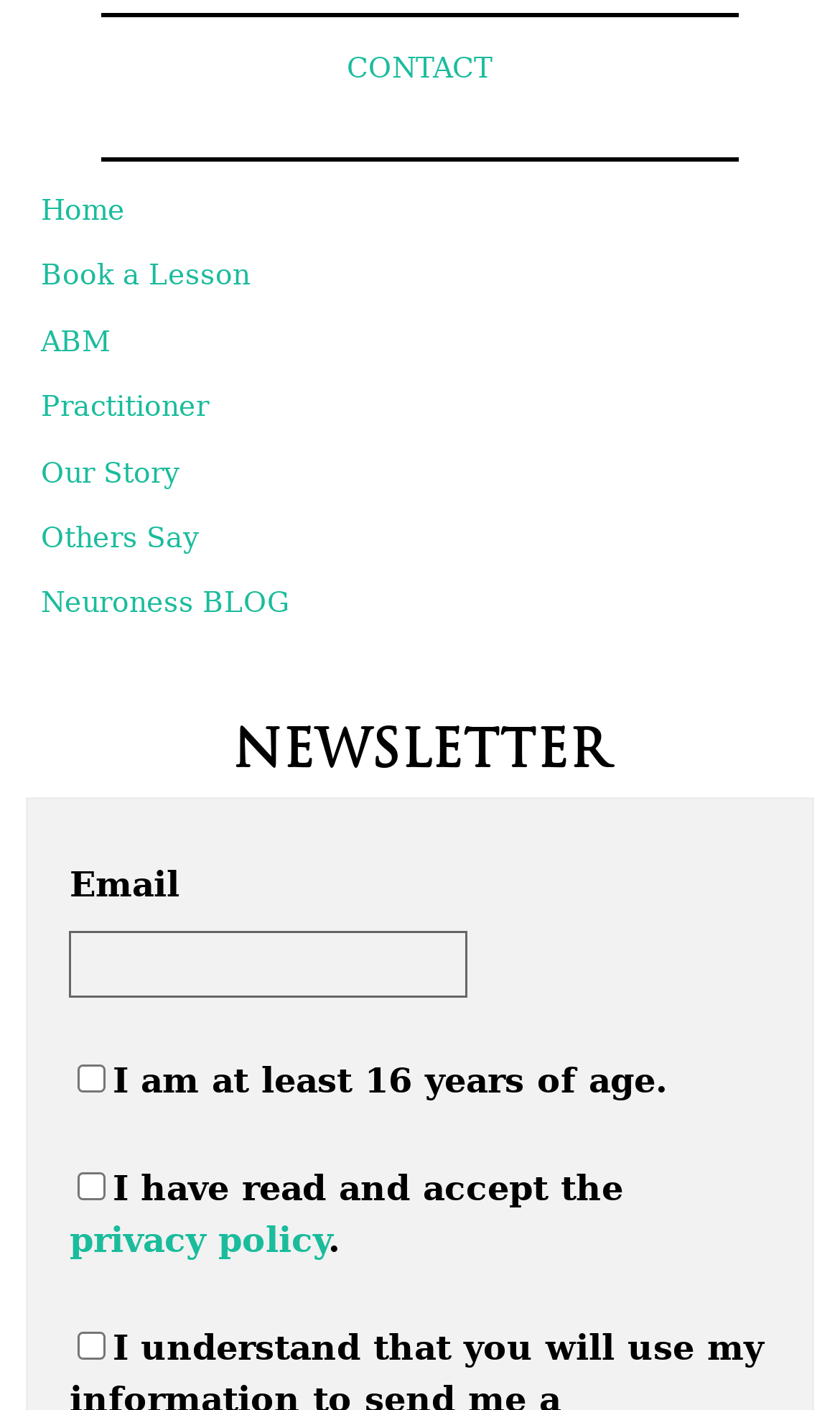Can you provide the bounding box coordinates for the element that should be clicked to implement the instruction: "view January 2022"?

None